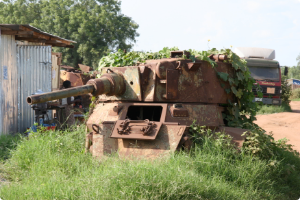Break down the image and describe each part extensively.

The image depicts a rusting military tank overtaken by nature, with lush green vines and tall grass surrounding it. This tank, once a symbol of military power, now contrasts starkly with the peaceful rural environment, suggesting the remnants of conflict amid the quest for recovery and development. Behind the tank, a simple structure can be seen, hinting at the local community’s resilience as they adapt and rebuild in a post-conflict landscape. The juxtaposition of the decaying military hardware and the encroaching greenery may represent the complex narratives around microfinance and development in regions affected by unrest, where resources are repurposed and community priorities evolve beyond traditional economic models.